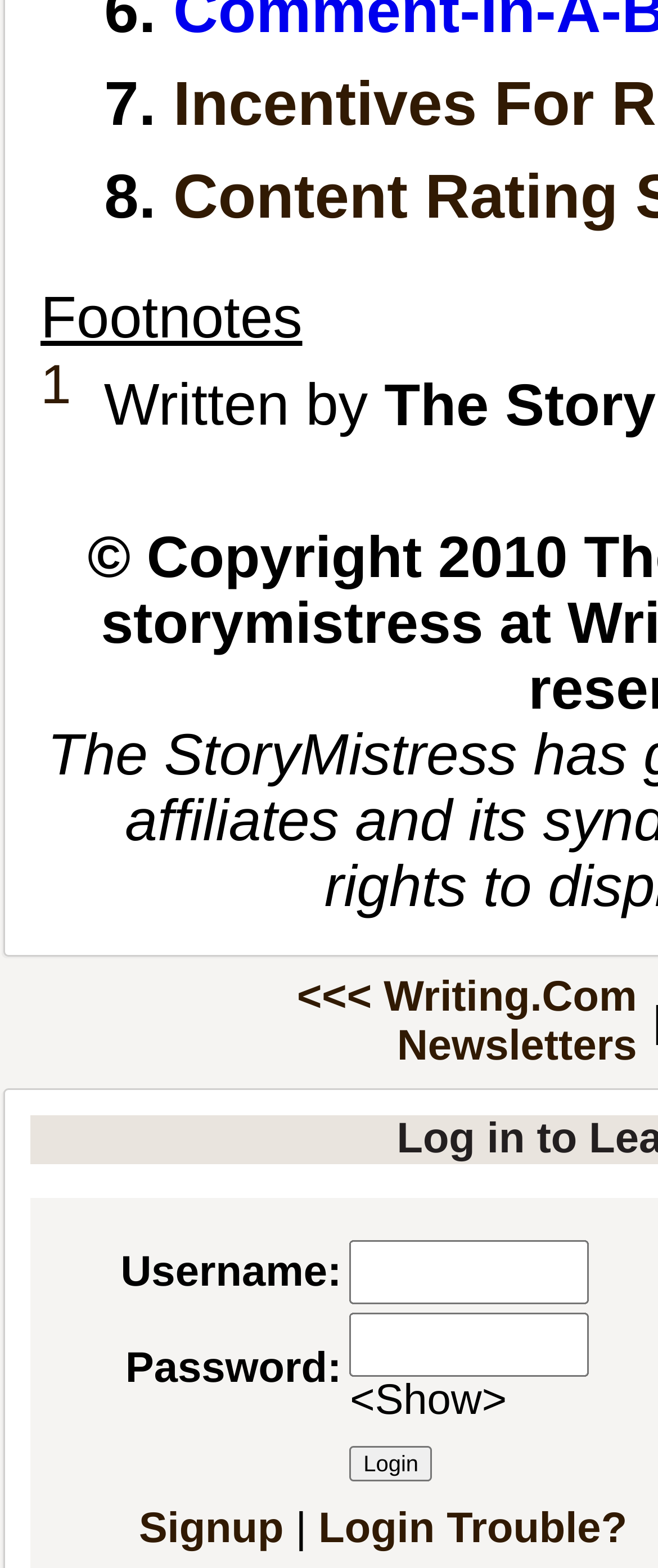Determine the bounding box coordinates in the format (top-left x, top-left y, bottom-right x, bottom-right y). Ensure all values are floating point numbers between 0 and 1. Identify the bounding box of the UI element described by: Login Trouble?

[0.484, 0.96, 0.953, 0.99]